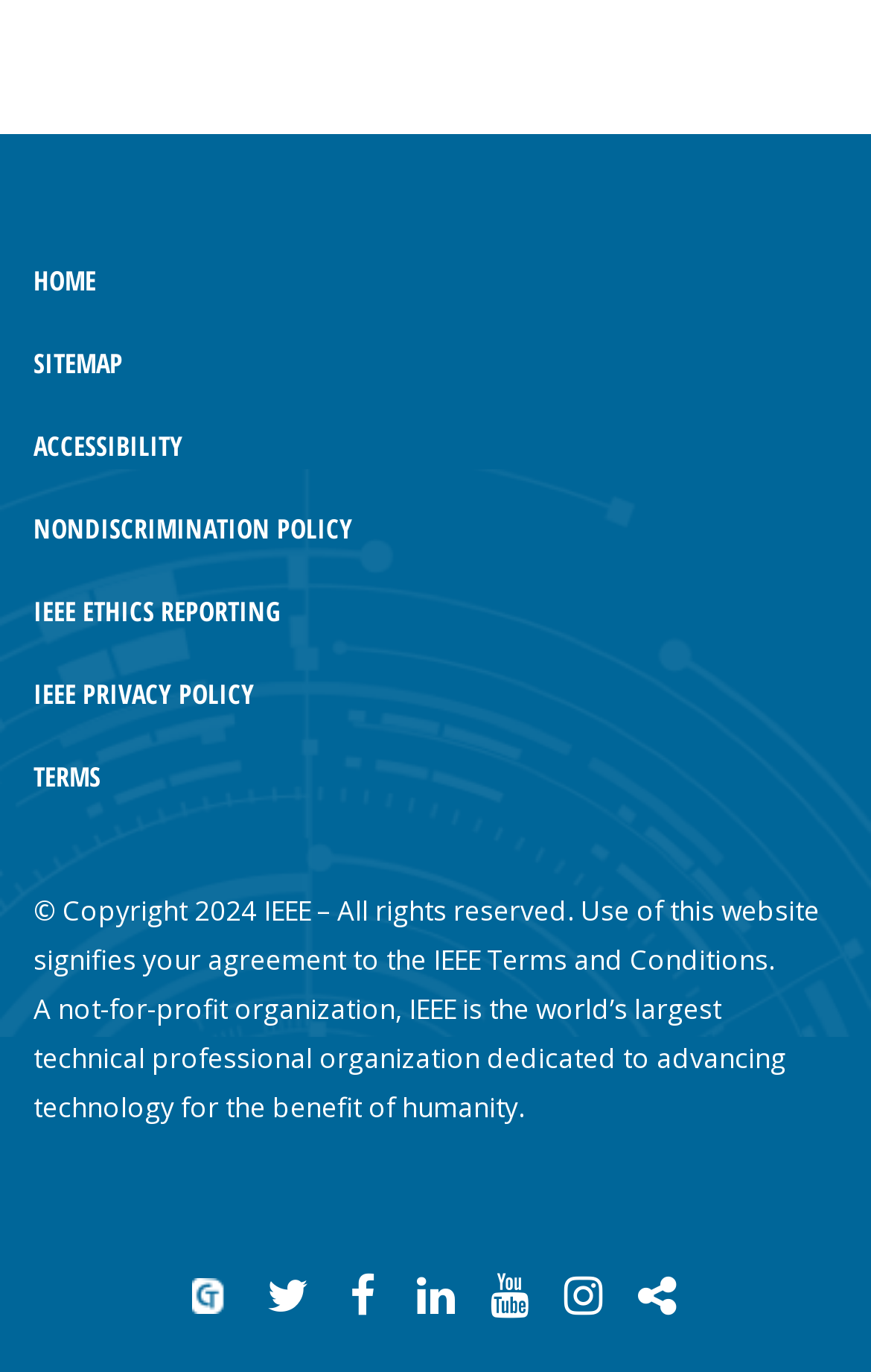Use a single word or phrase to answer this question: 
What is the purpose of IEEE?

Advancing technology for humanity